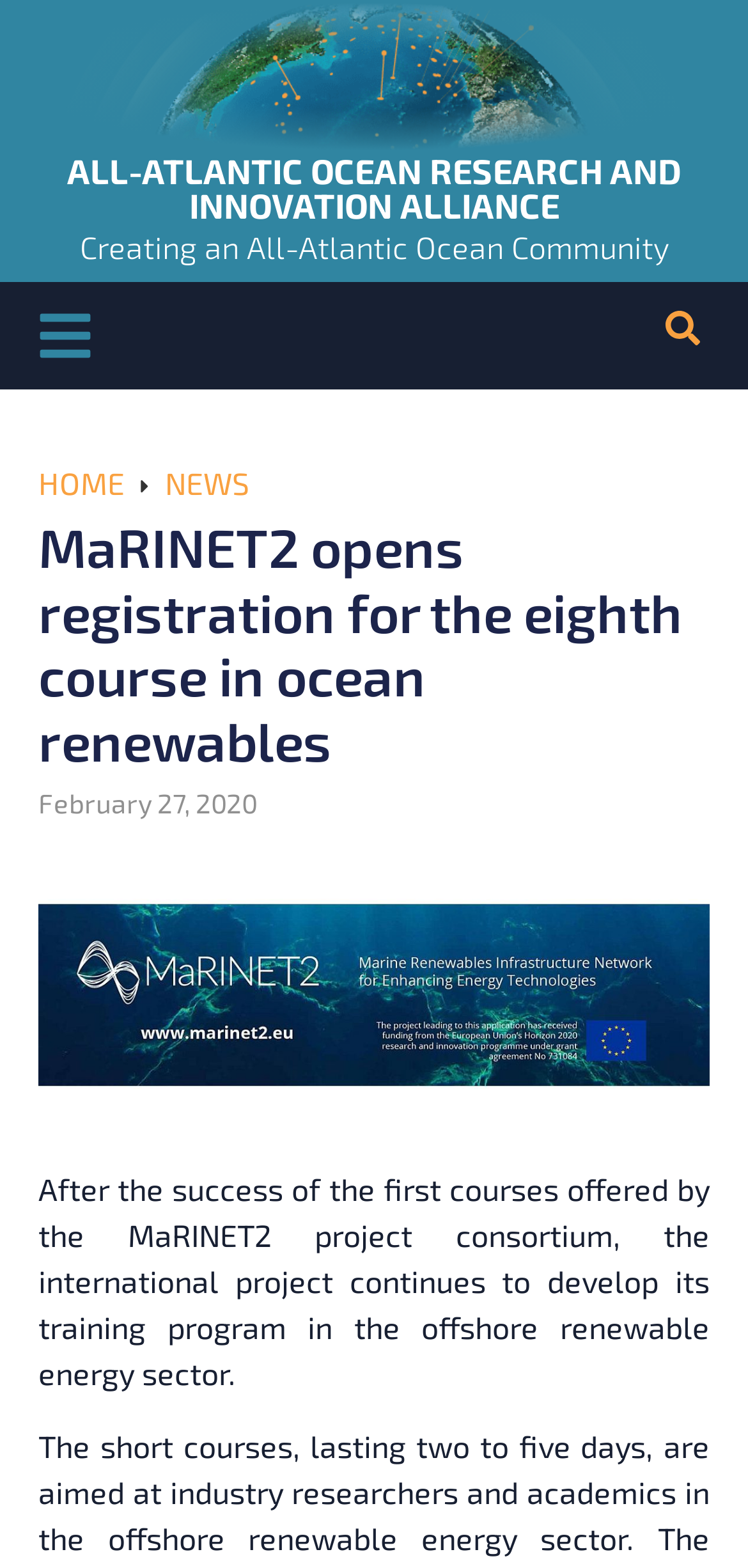Explain the features and main sections of the webpage comprehensively.

The webpage appears to be an article or news page from the AANCHOR - All AtlaNtic Cooperation for Ocean Research and innovation website. At the top of the page, there is a link to the homepage, followed by a link to the news section. Below these links, there is a heading that reads "Creating an All-Atlantic Ocean Community" with a link to the same title. 

To the right of this heading, there is a button with no text. On the left side of the page, there is a heading that reads "MaRINET2 opens registration for the eighth course in ocean renewables", which is the title of the article. Below this title, there is a link to the date "February 27, 2020" with a time element. 

The main content of the article is a paragraph of text that summarizes the MaRINET2 project's training program in the offshore renewable energy sector. The text explains that the project is continuing to develop its training program after the success of its first courses.